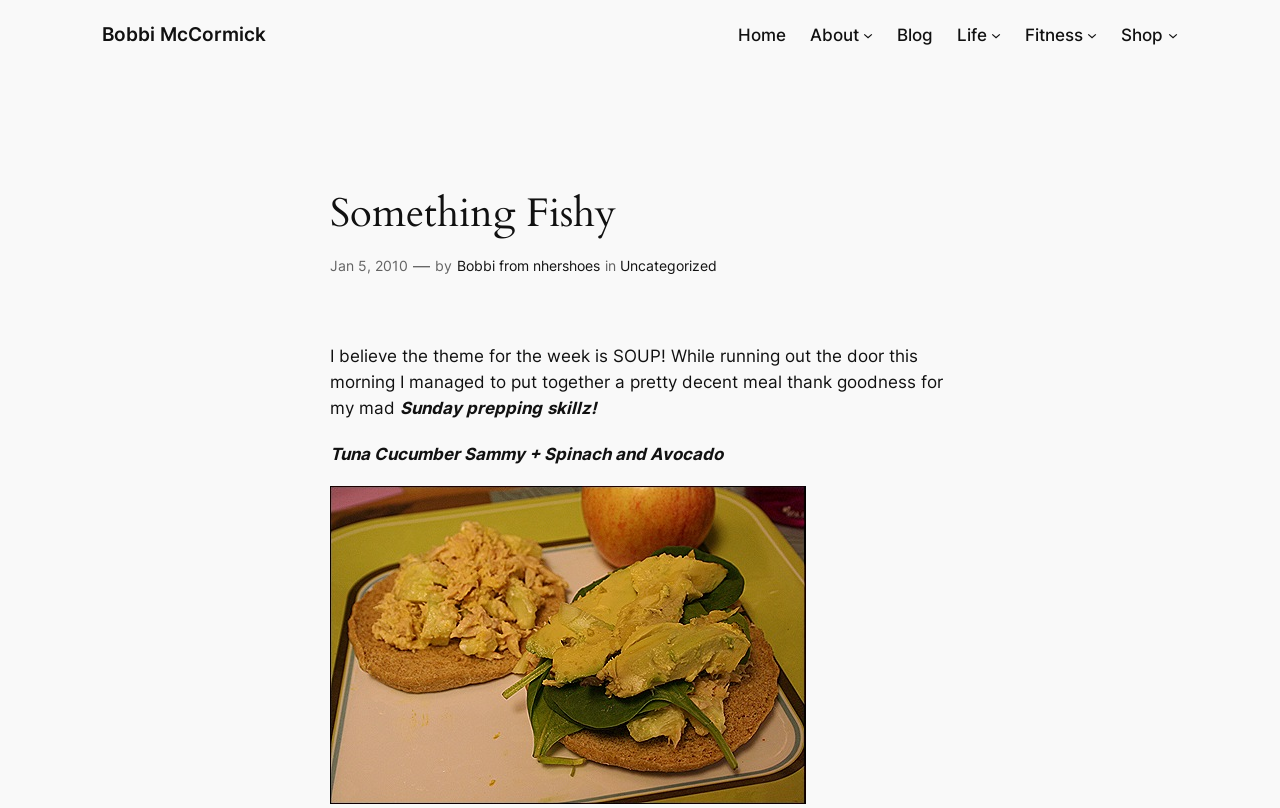Reply to the question with a single word or phrase:
What is the main topic of the article?

Food